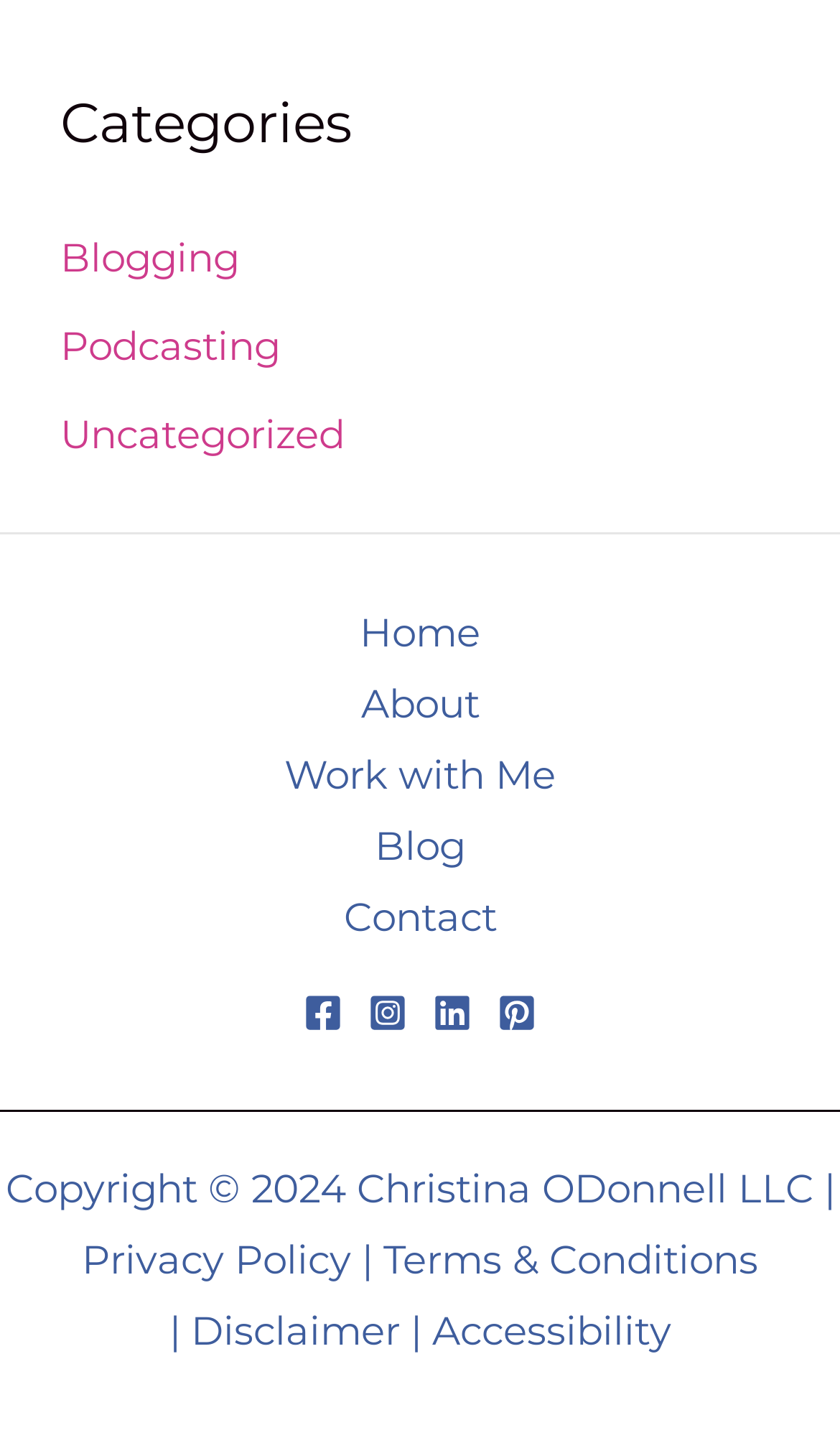Please find the bounding box for the UI component described as follows: "Privacy Policy".

[0.097, 0.862, 0.418, 0.897]